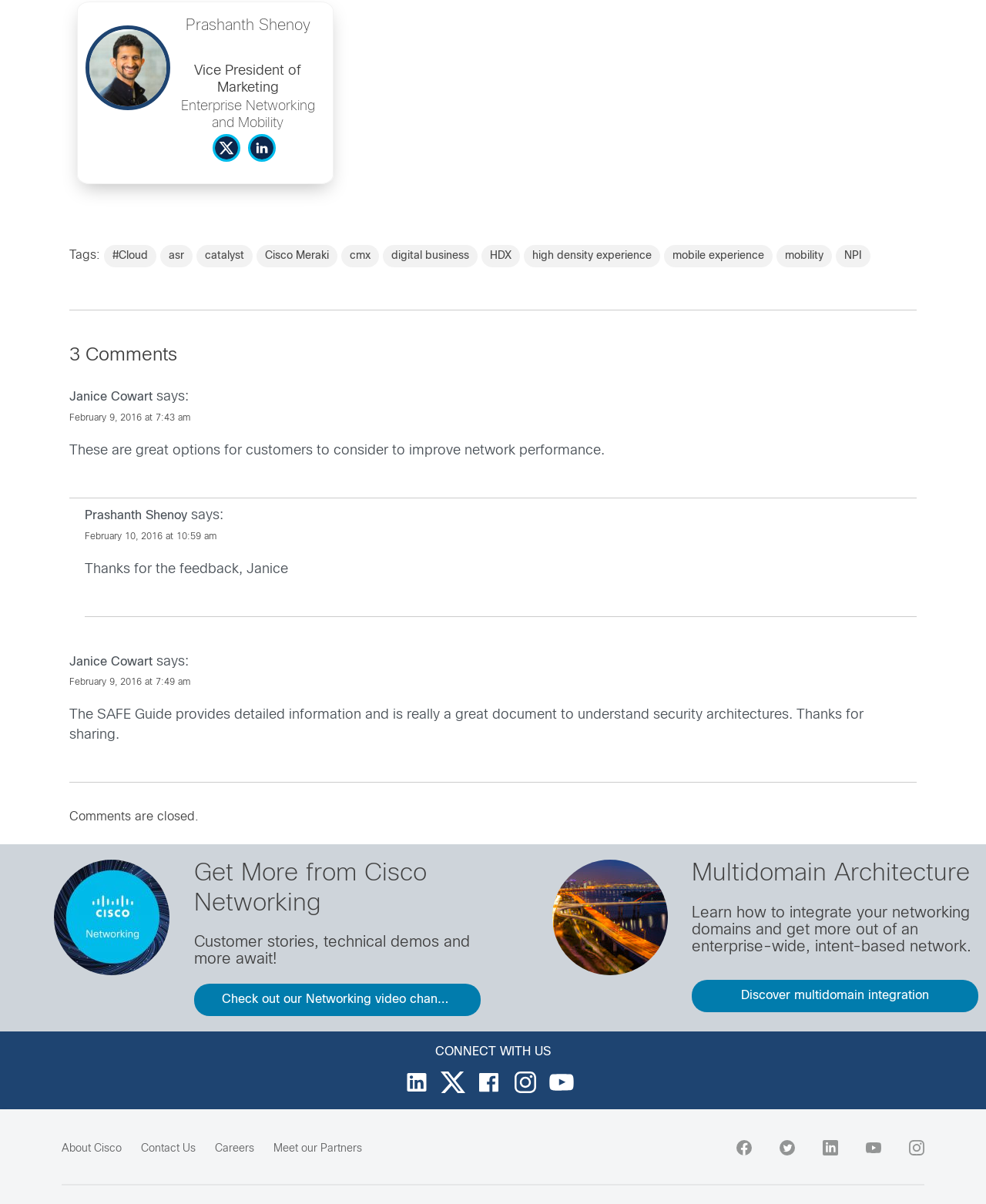Identify the bounding box for the described UI element: "alt="Go to Cisco's Youtube"".

[0.557, 0.73, 0.582, 0.741]